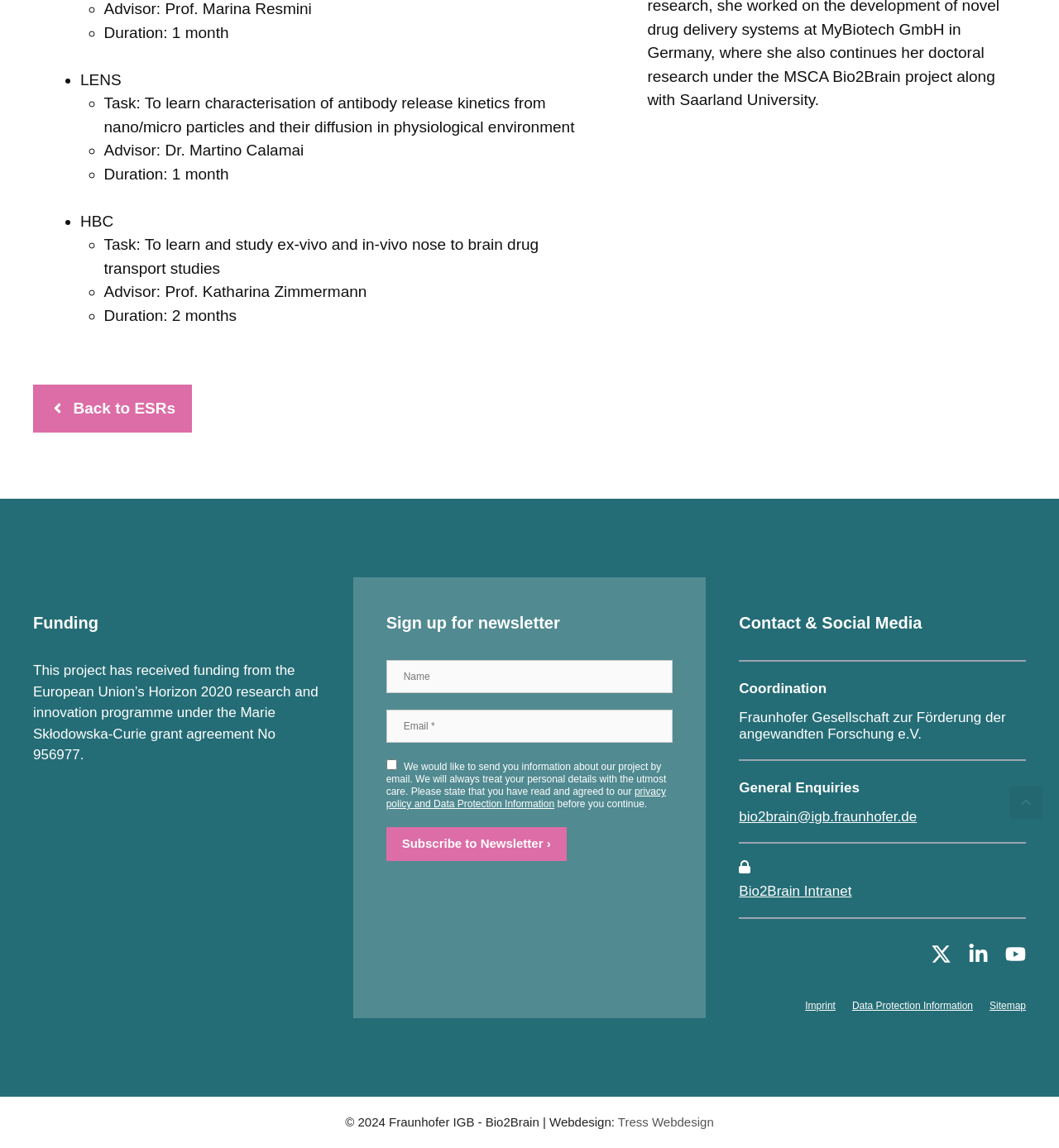How many social media links are provided?
Based on the image, answer the question with as much detail as possible.

I counted the number of social media links provided on the webpage, which are Twitter, LinkedIn, and YouTube.